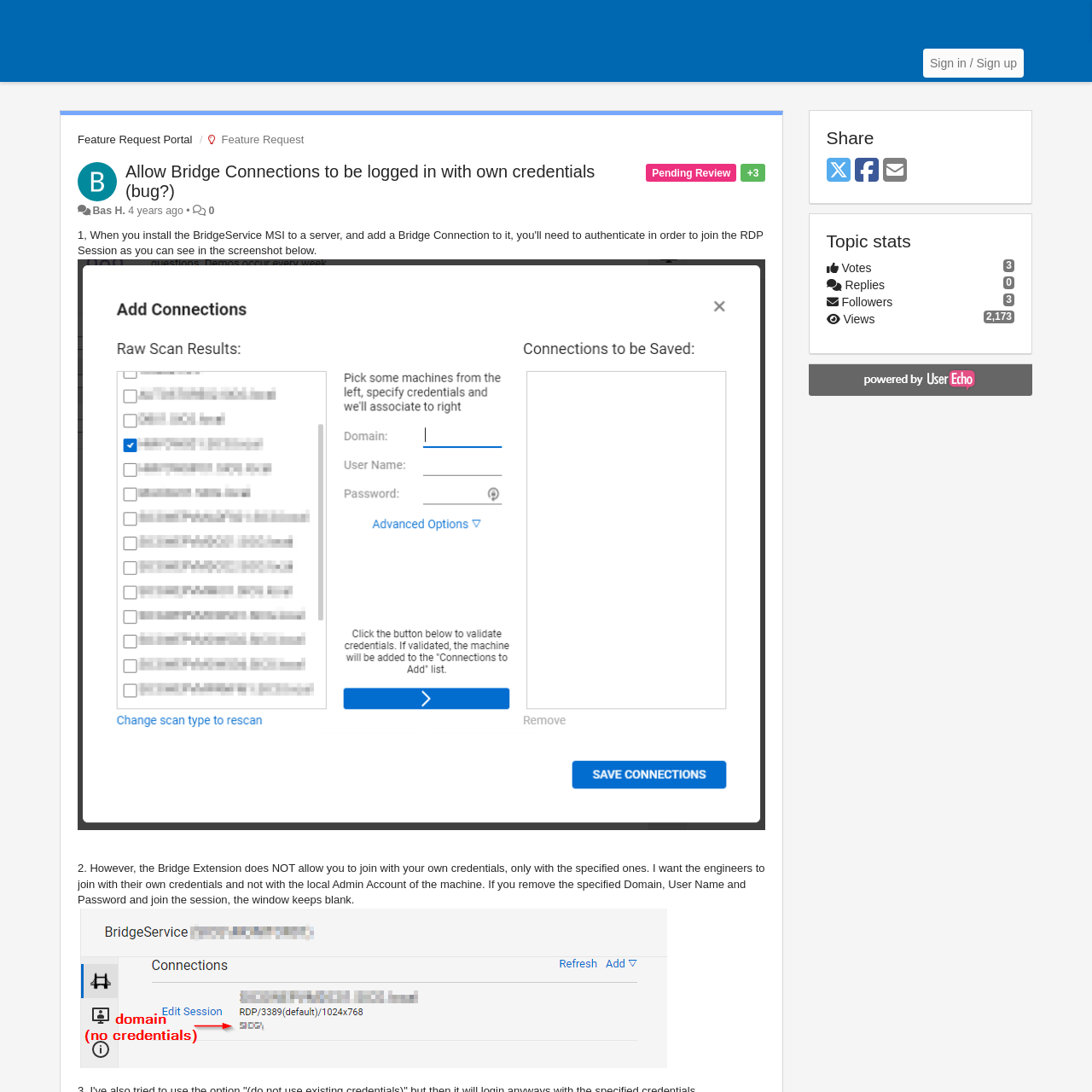Summarize the webpage with intricate details.

This webpage appears to be a feature request portal for ConnectWise ScreenConnect. At the top left, there is a link to the main page, and next to it, a link to sign in or sign up. On the top right, there are links to share the page on Twitter, Facebook, and via email.

Below the top section, there is a heading that reads "Allow Bridge Connections to be logged in with own credentials (bug?)" with a link to the same title. Underneath, there is information about the feature request, including the author's name, "Bas H.", and the time it was posted, "4 years ago". There are also links to view the request and to vote, with a count of "0" votes.

To the right of the feature request information, there is a section with topic stats, including the number of votes, replies, followers, and views. The followers count is 2,173.

Below the feature request information, there is a detailed description of the issue, which explains that the Bridge Extension does not allow engineers to join sessions with their own credentials. The description is accompanied by two images, one above the text and one below.

At the bottom of the page, there is a link to "Powered by UserEcho" with an accompanying image.